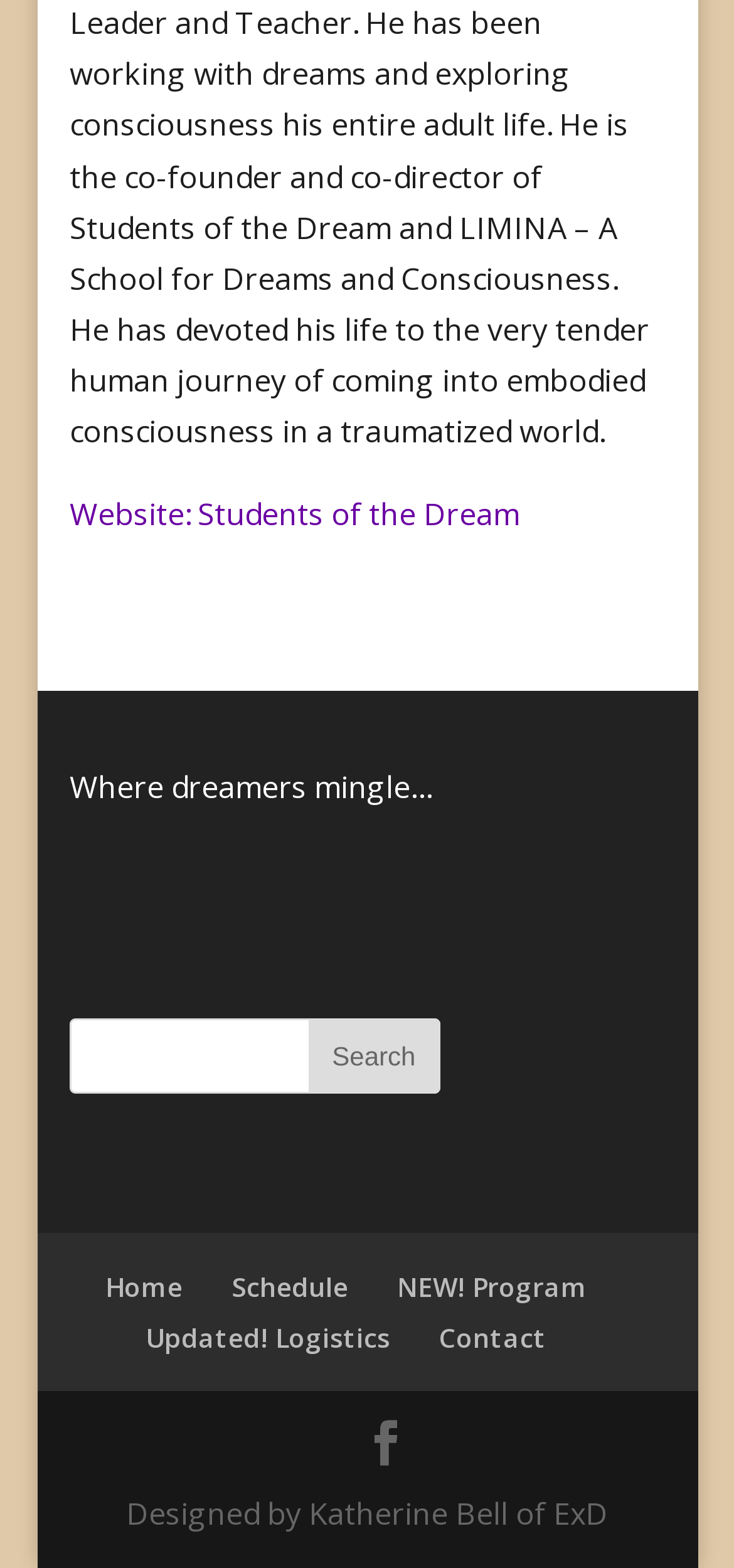What is the purpose of the textbox? Using the information from the screenshot, answer with a single word or phrase.

Search